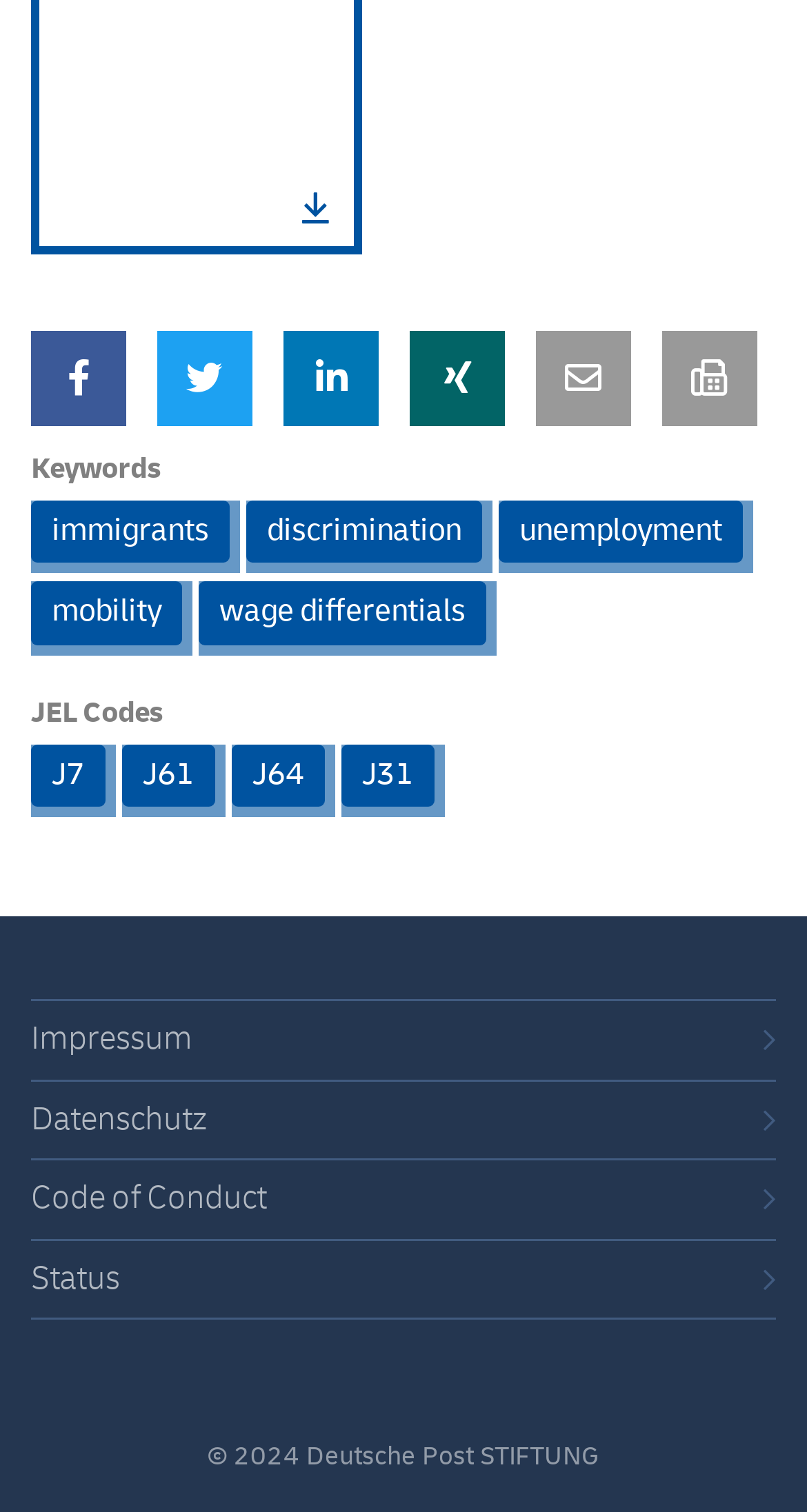Using the description "wage differentials", locate and provide the bounding box of the UI element.

[0.246, 0.385, 0.603, 0.426]